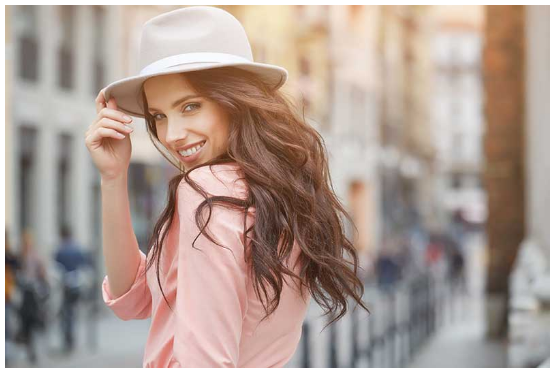What is the background of the image?
Answer the question using a single word or phrase, according to the image.

A softly blurred city street